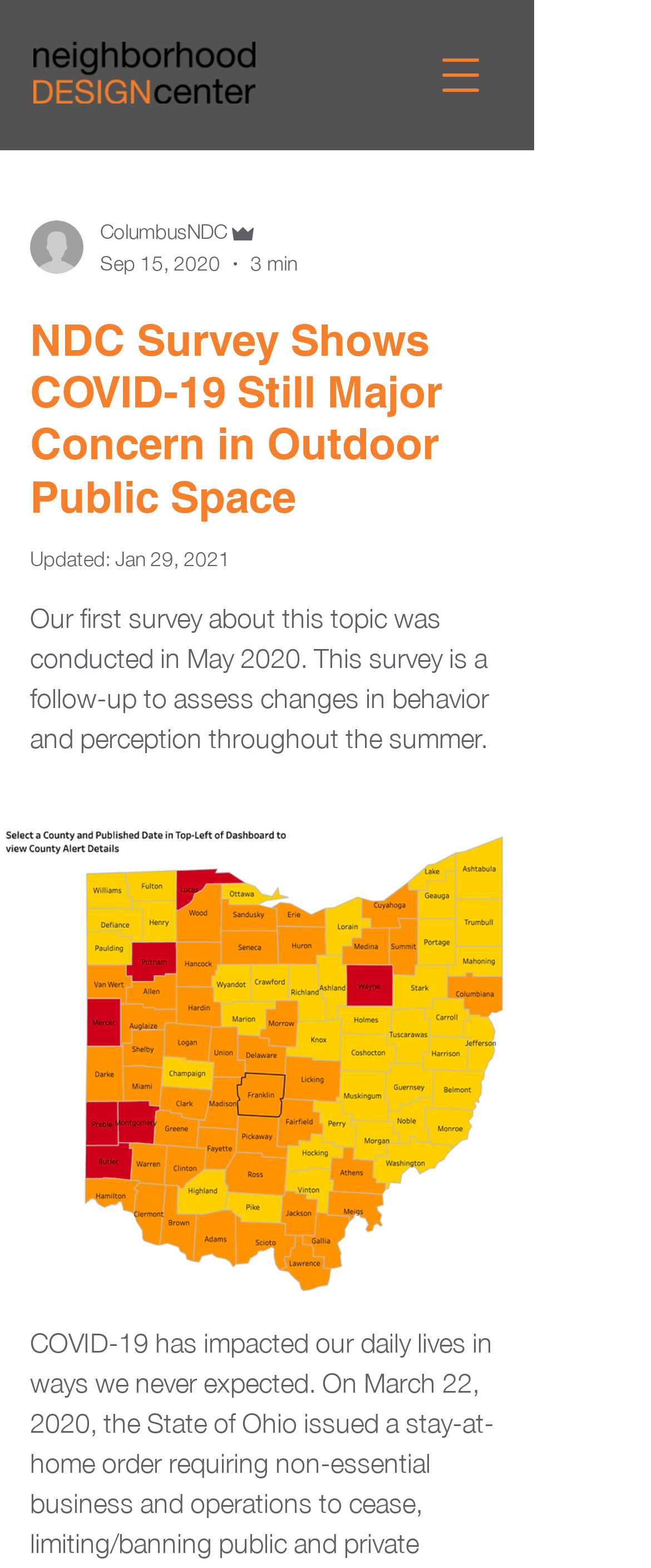What is the topic of the survey? Analyze the screenshot and reply with just one word or a short phrase.

COVID-19 in outdoor public space